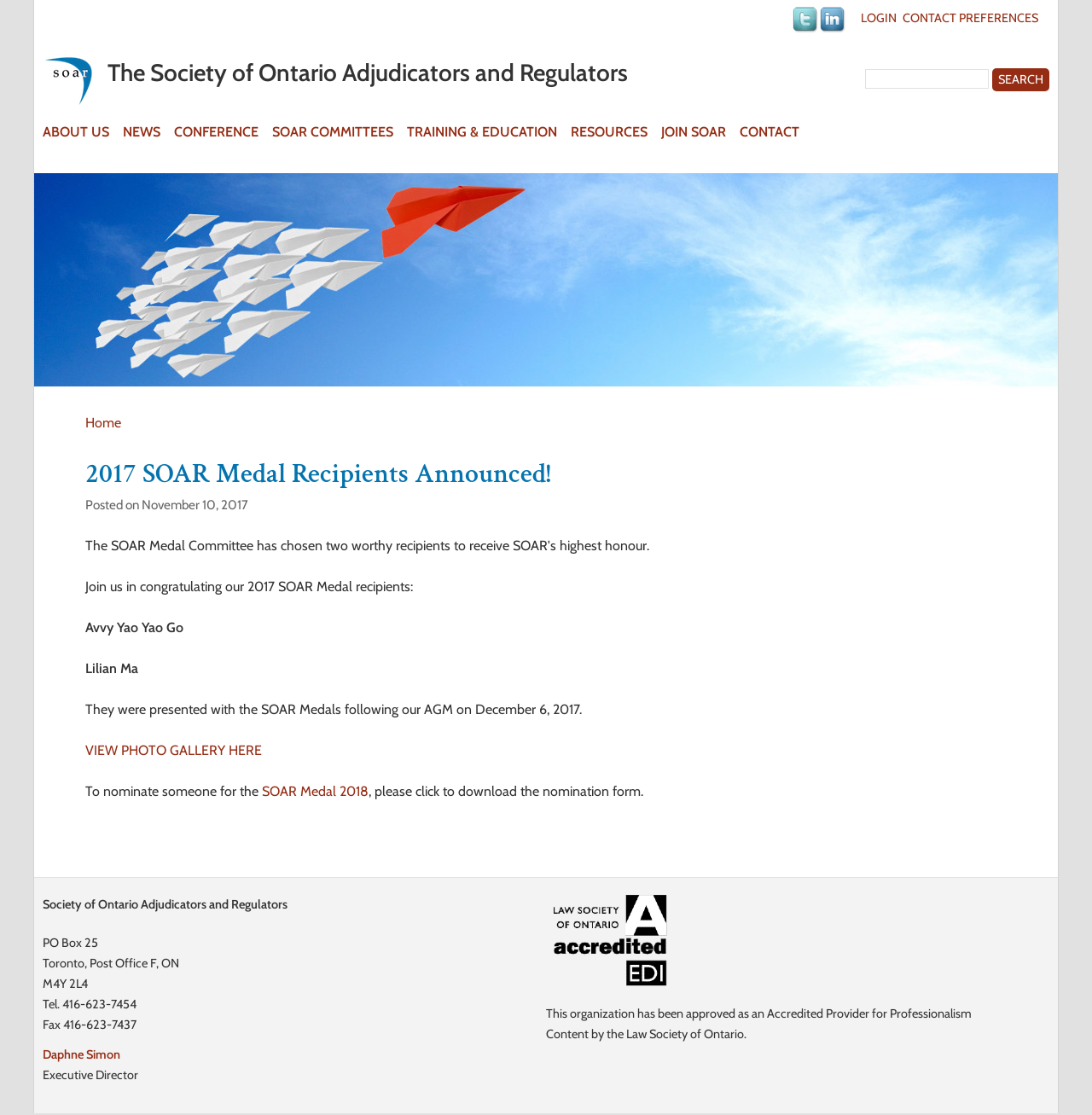What is the theme of the image at the top of the webpage?
Examine the image closely and answer the question with as much detail as possible.

I identified the theme of the image by analyzing the image description which mentions a group of paper airplanes in a blue sky, following one large red paper airplane.